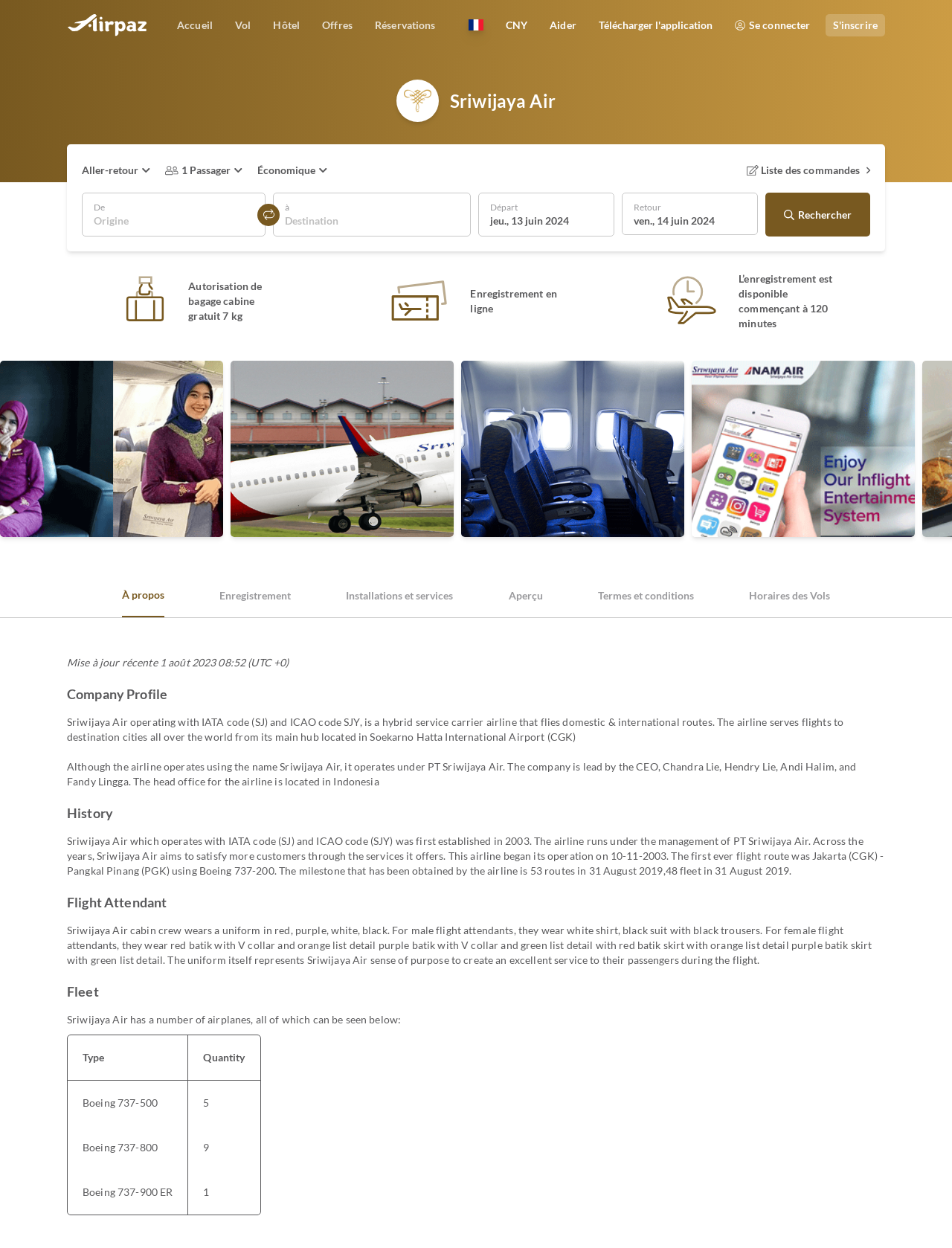What is the color of the uniform worn by female flight attendants?
Please provide a single word or phrase answer based on the image.

Red batik